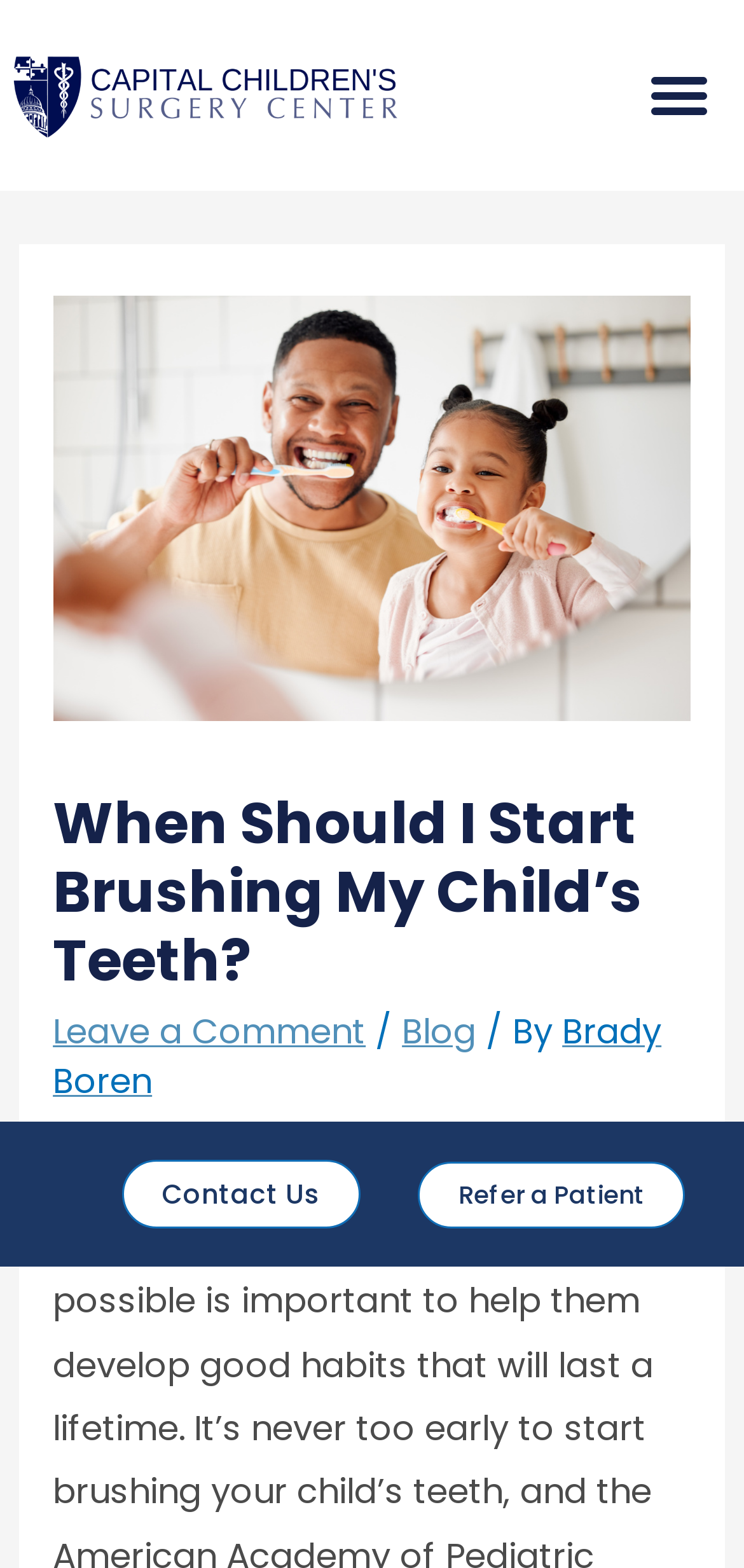Respond to the question below with a single word or phrase:
What is the name of the author of the blog post?

Brady Boren